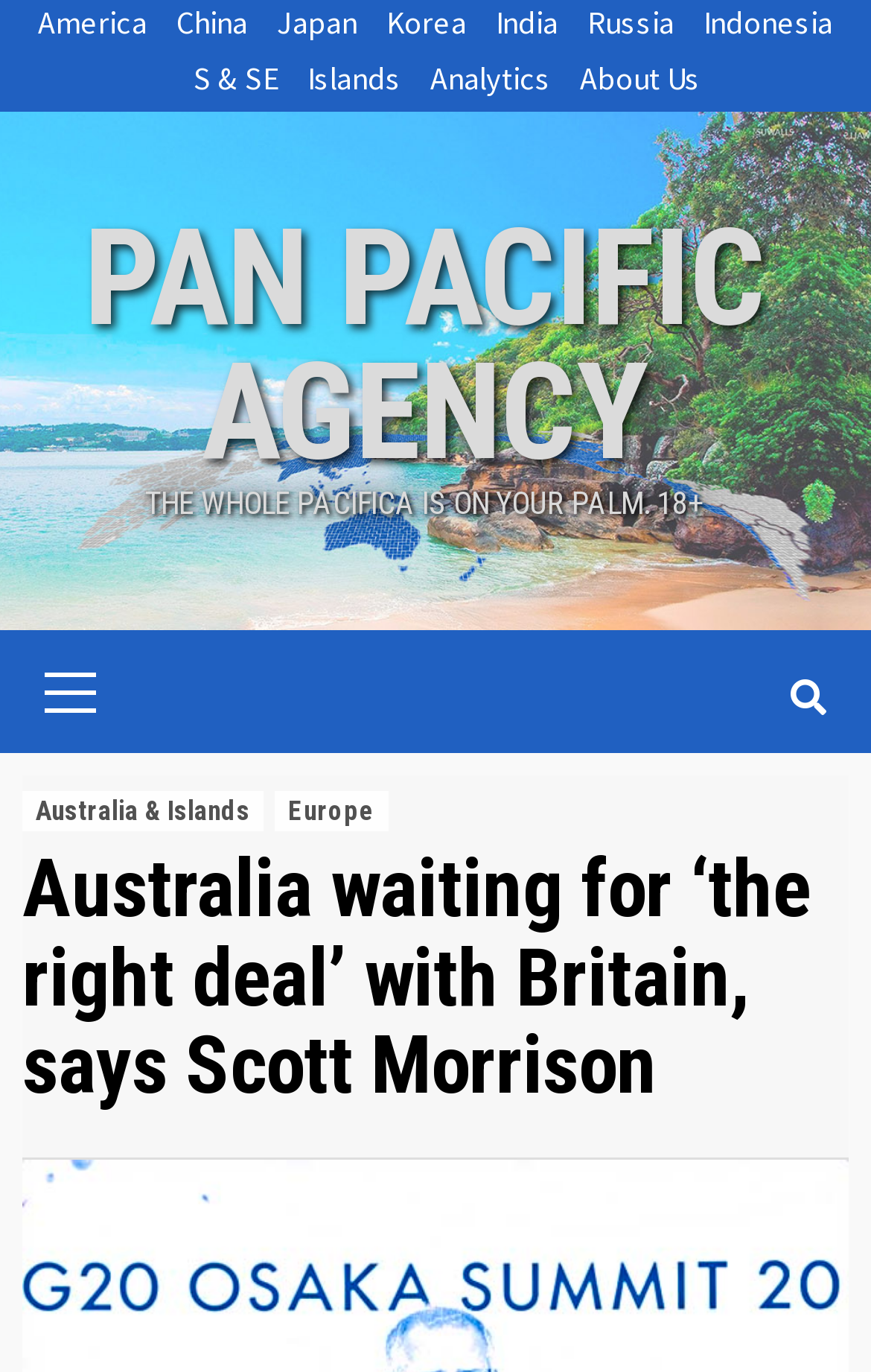How many country links are on the top?
Examine the image and give a concise answer in one word or a short phrase.

7